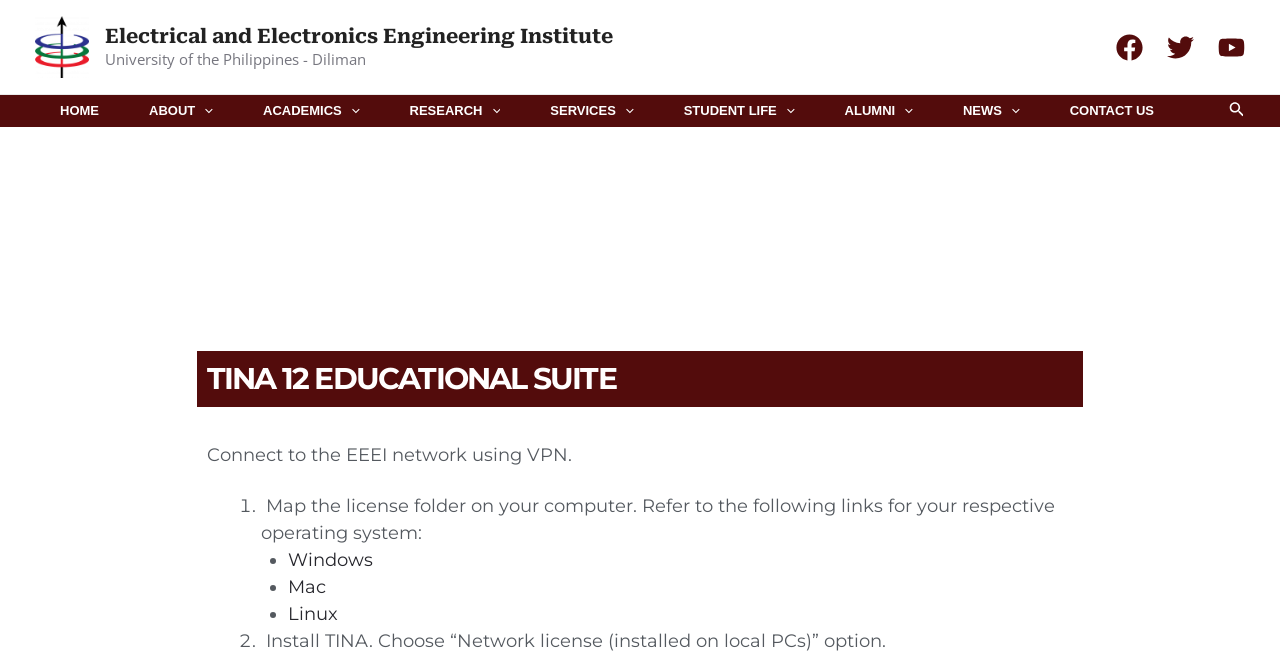Identify the bounding box of the HTML element described as: "210-358-KIDS".

None